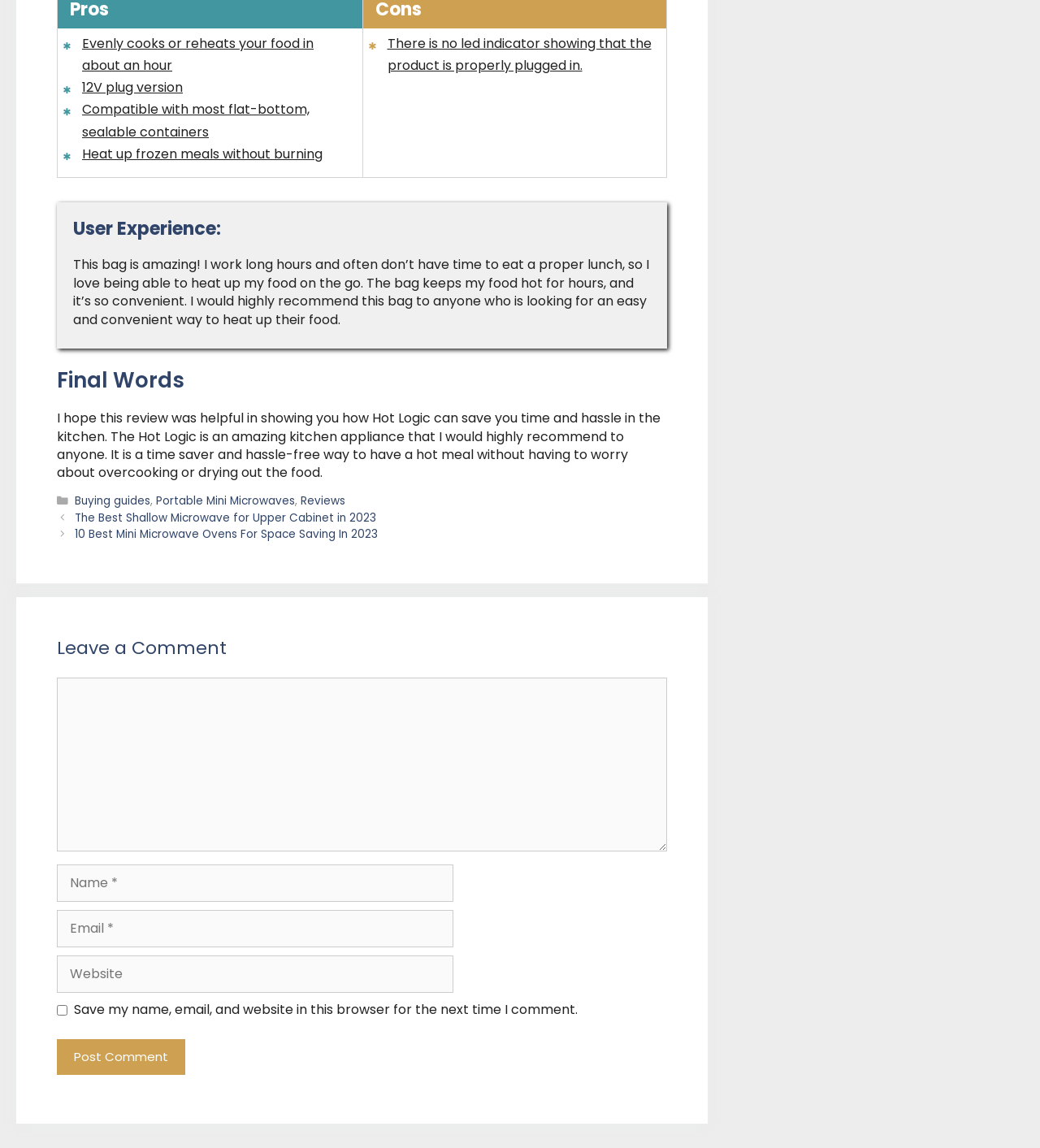Determine the bounding box for the UI element described here: "Buying guides".

[0.072, 0.43, 0.144, 0.443]